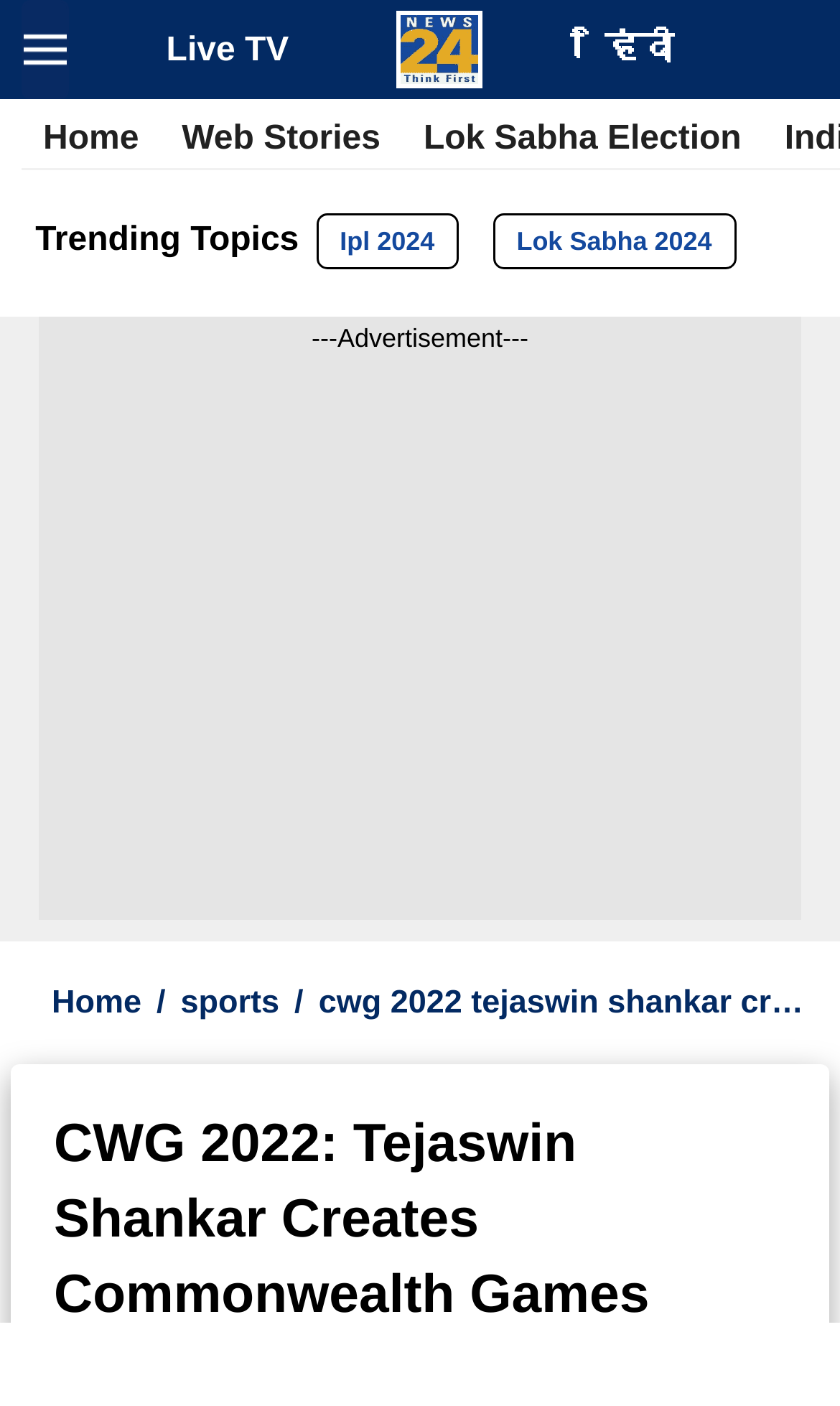What is the button on the top left?
Please use the image to provide a one-word or short phrase answer.

Toggle navigation